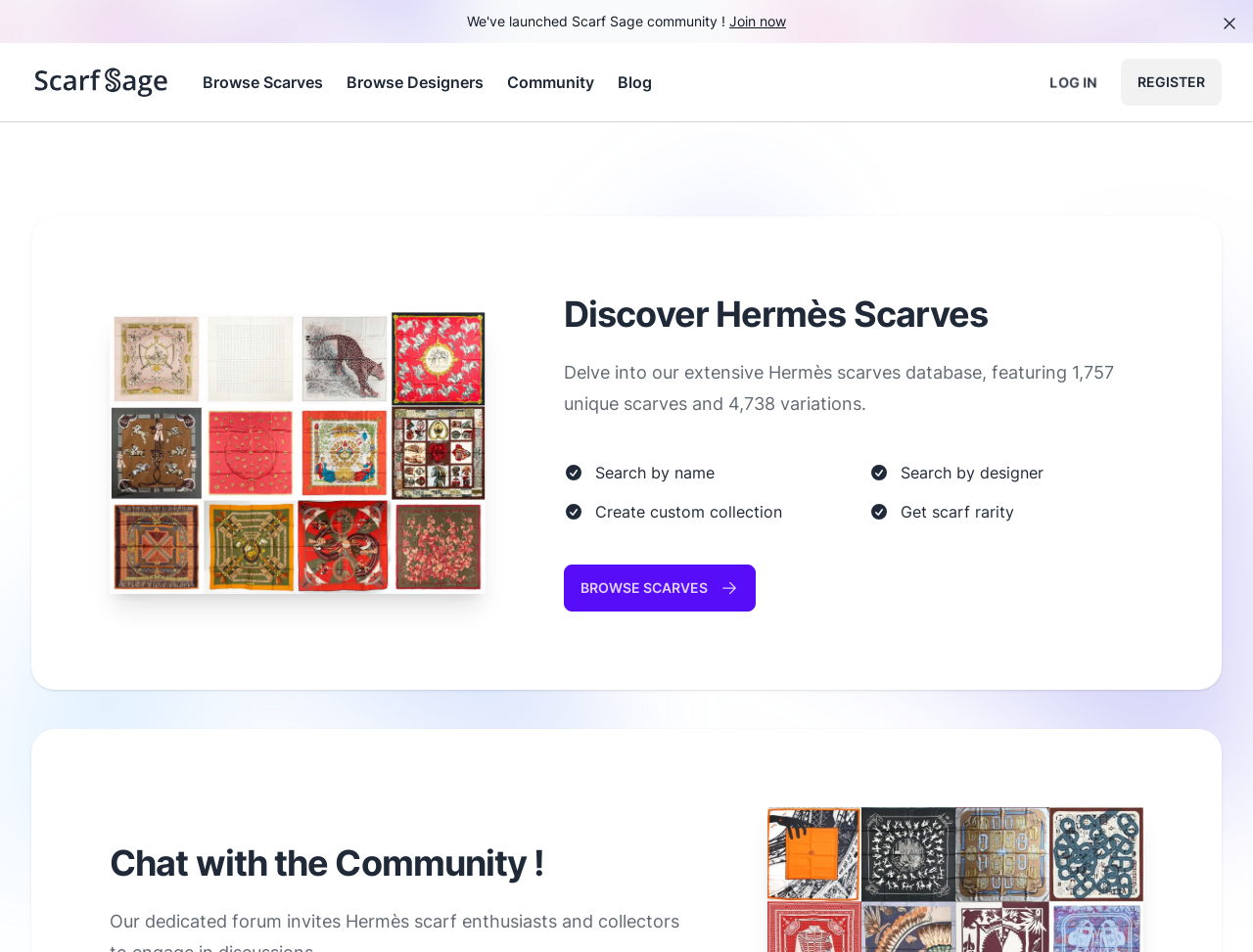Please determine the bounding box coordinates of the element's region to click for the following instruction: "Log in to the account".

[0.825, 0.062, 0.888, 0.111]